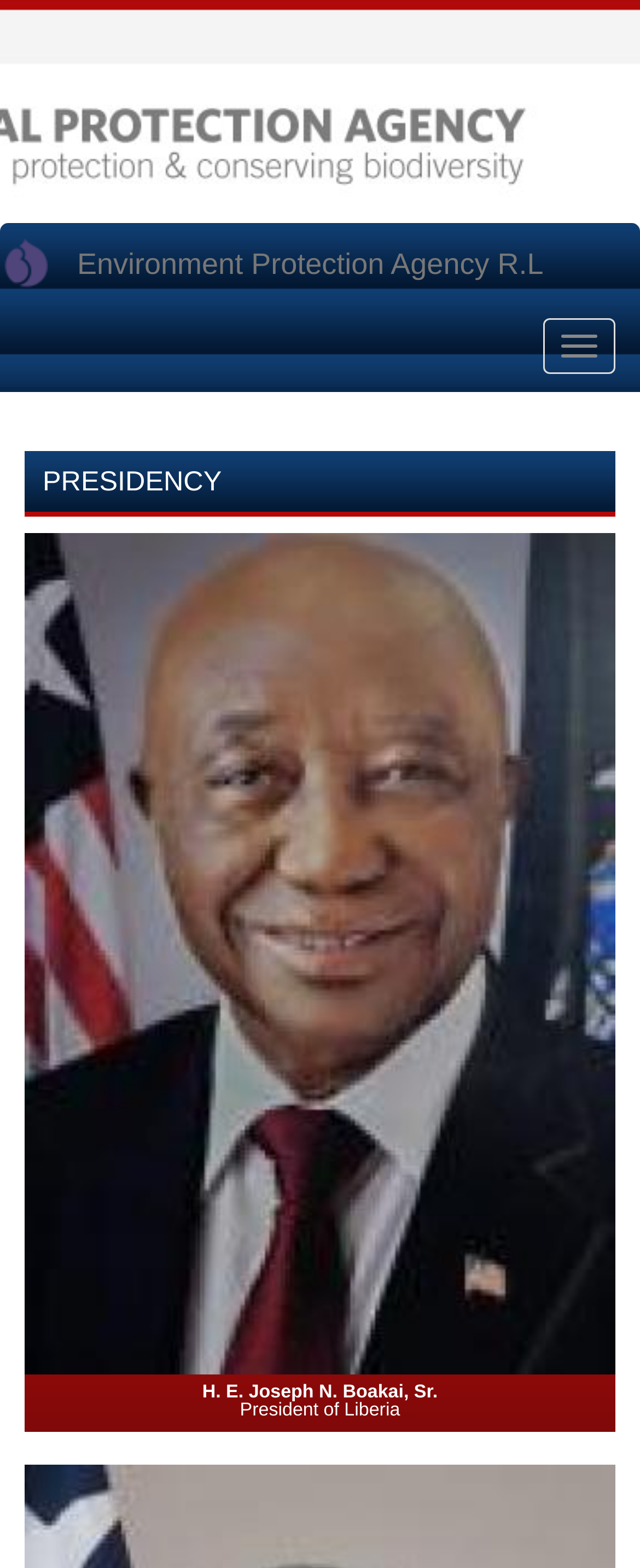Provide the bounding box coordinates of the HTML element this sentence describes: "Toggle navigation".

[0.849, 0.203, 0.962, 0.238]